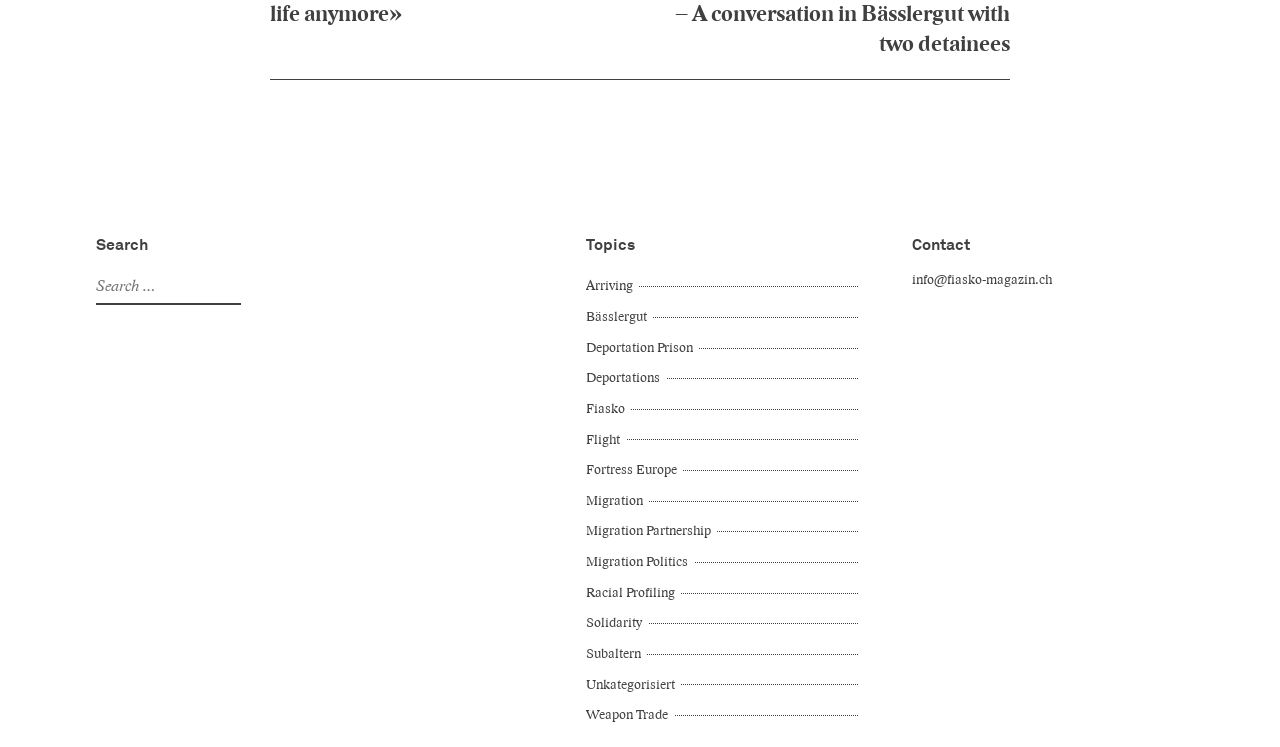Highlight the bounding box of the UI element that corresponds to this description: "Racial Profiling".

[0.457, 0.783, 0.532, 0.803]